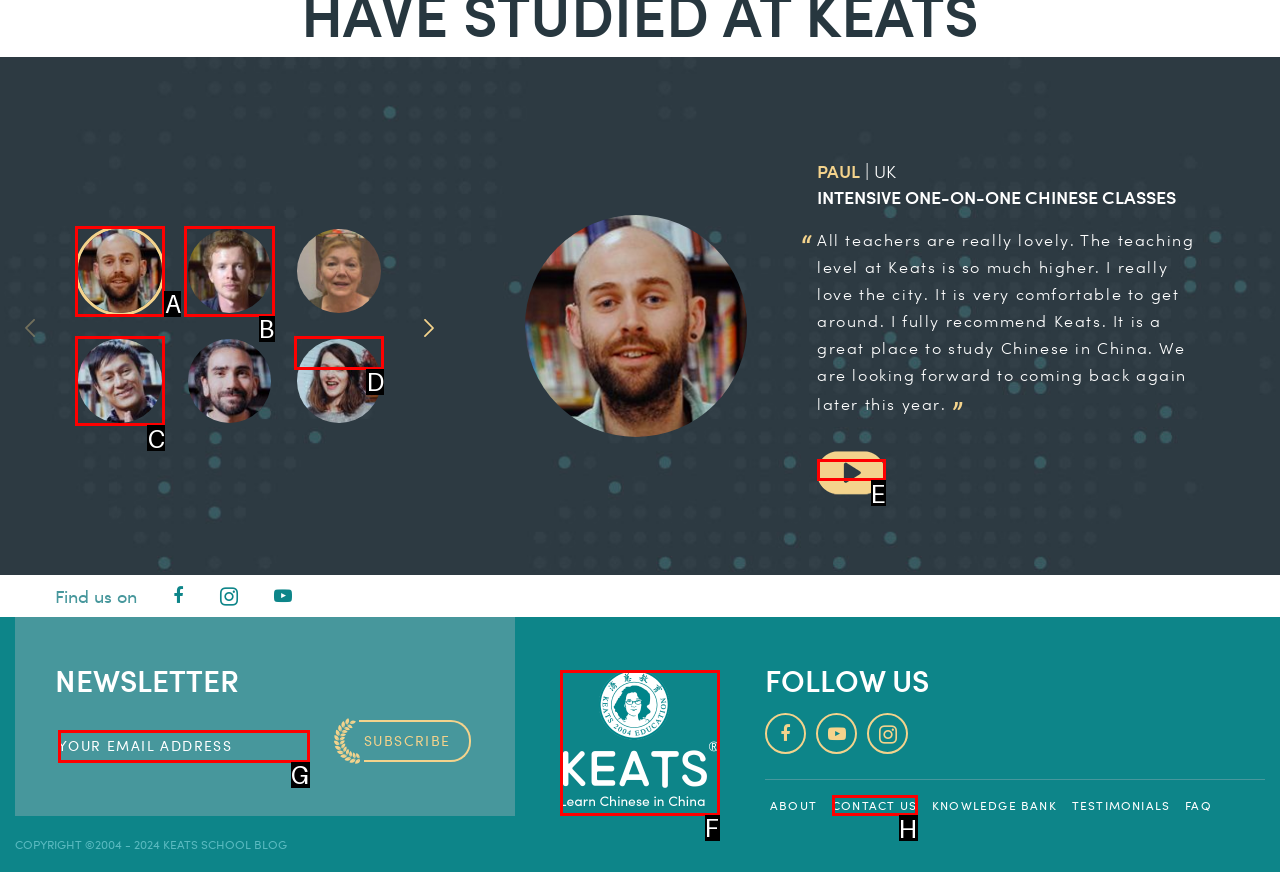Which HTML element should be clicked to perform the following task: Download Paint Tool SAI v1.2.5
Reply with the letter of the appropriate option.

None